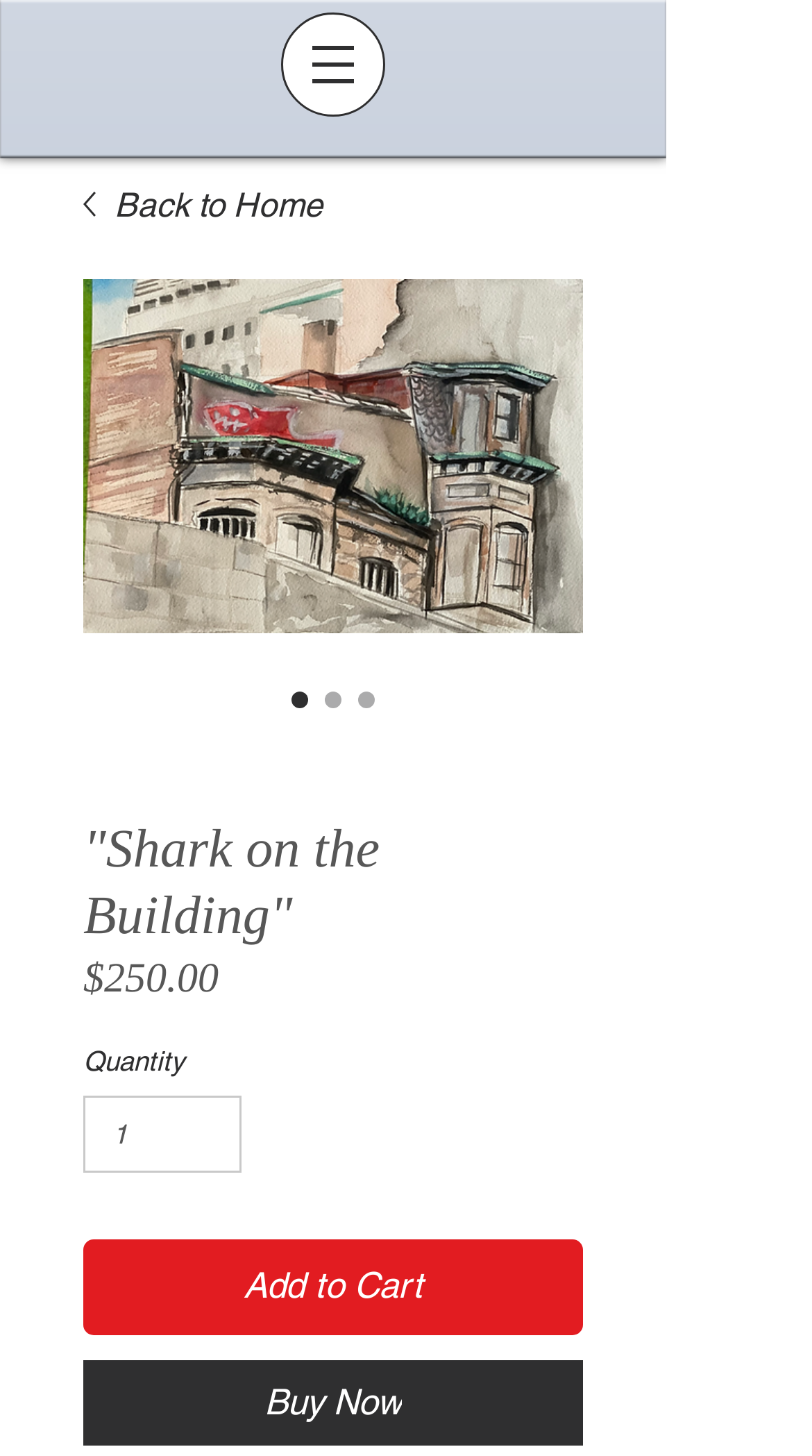Please determine the bounding box coordinates for the element with the description: "input value="1" aria-label="Quantity" value="1"".

[0.103, 0.752, 0.298, 0.806]